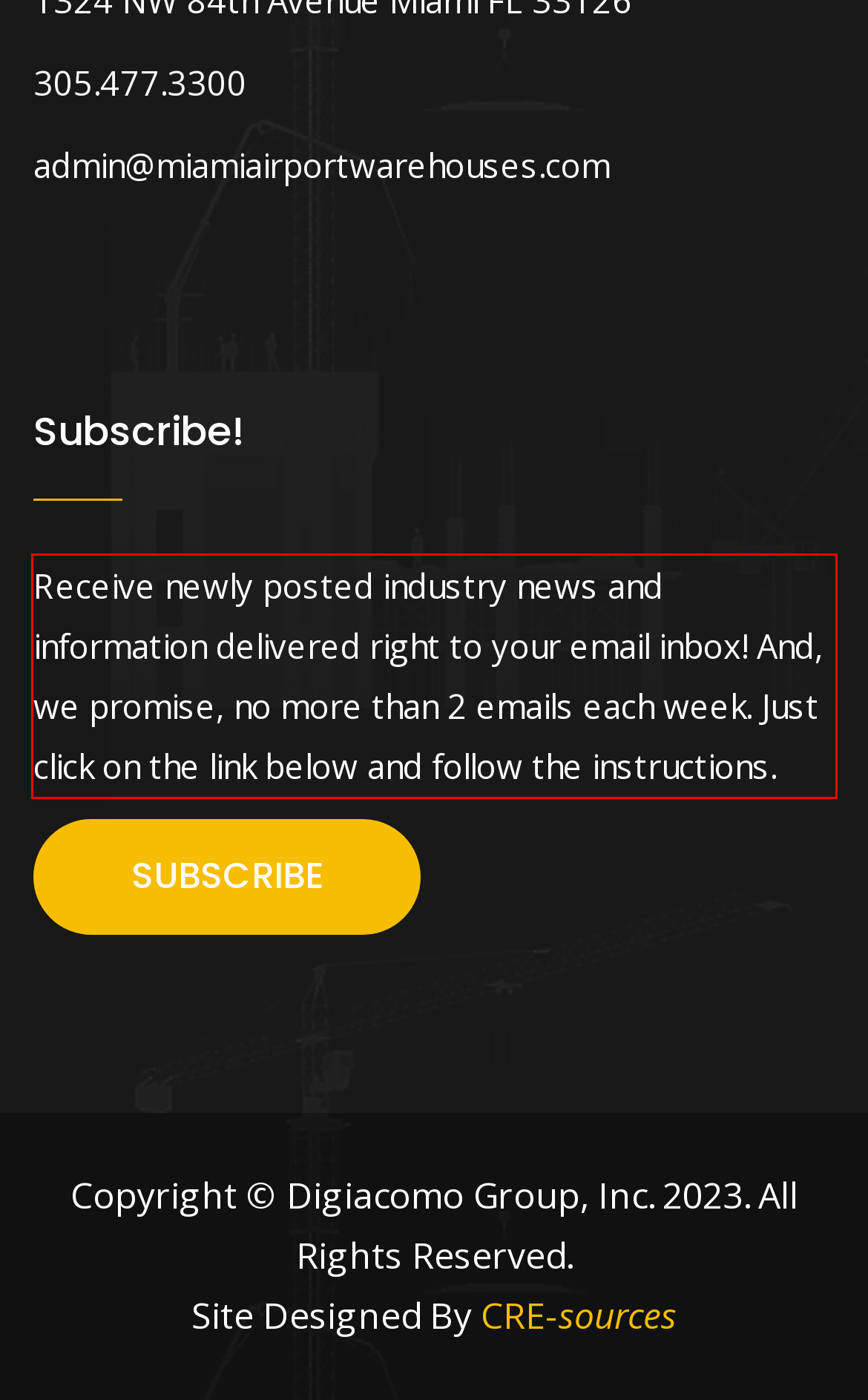You are looking at a screenshot of a webpage with a red rectangle bounding box. Use OCR to identify and extract the text content found inside this red bounding box.

Receive newly posted industry news and information delivered right to your email inbox! And, we promise, no more than 2 emails each week. Just click on the link below and follow the instructions.